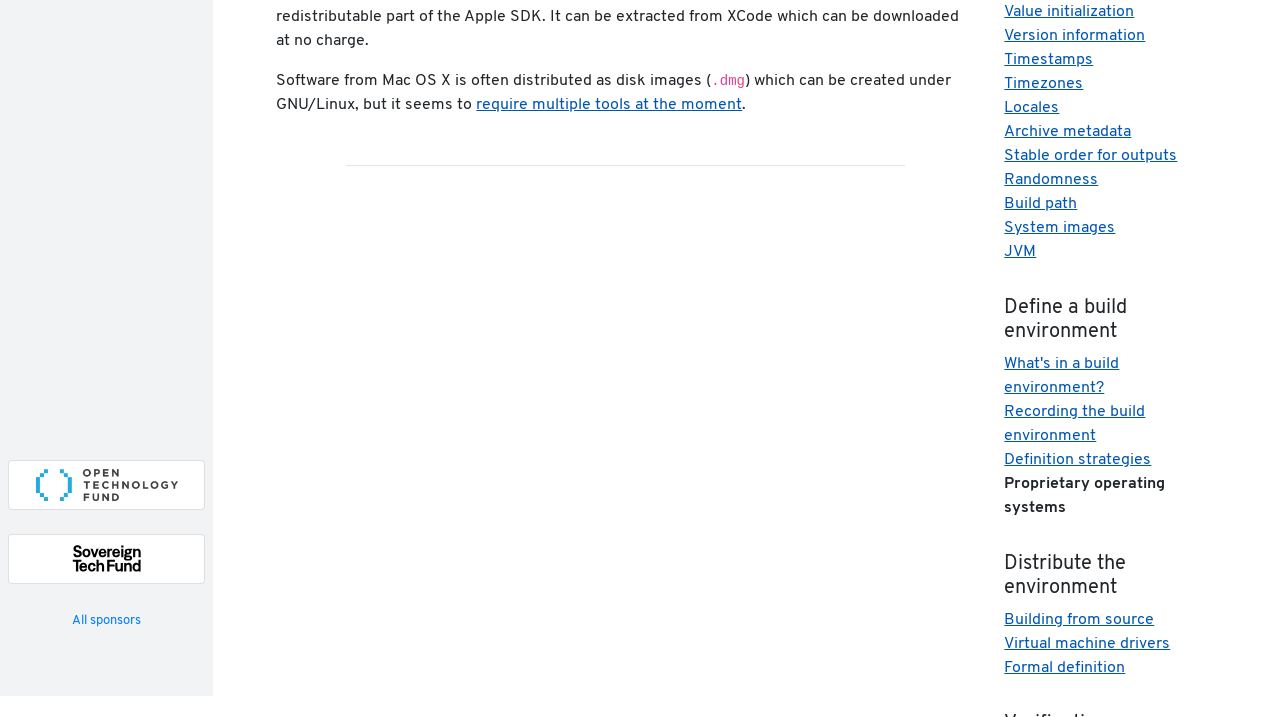Find the UI element described as: "Stable order for outputs" and predict its bounding box coordinates. Ensure the coordinates are four float numbers between 0 and 1, [left, top, right, bottom].

[0.785, 0.207, 0.92, 0.229]